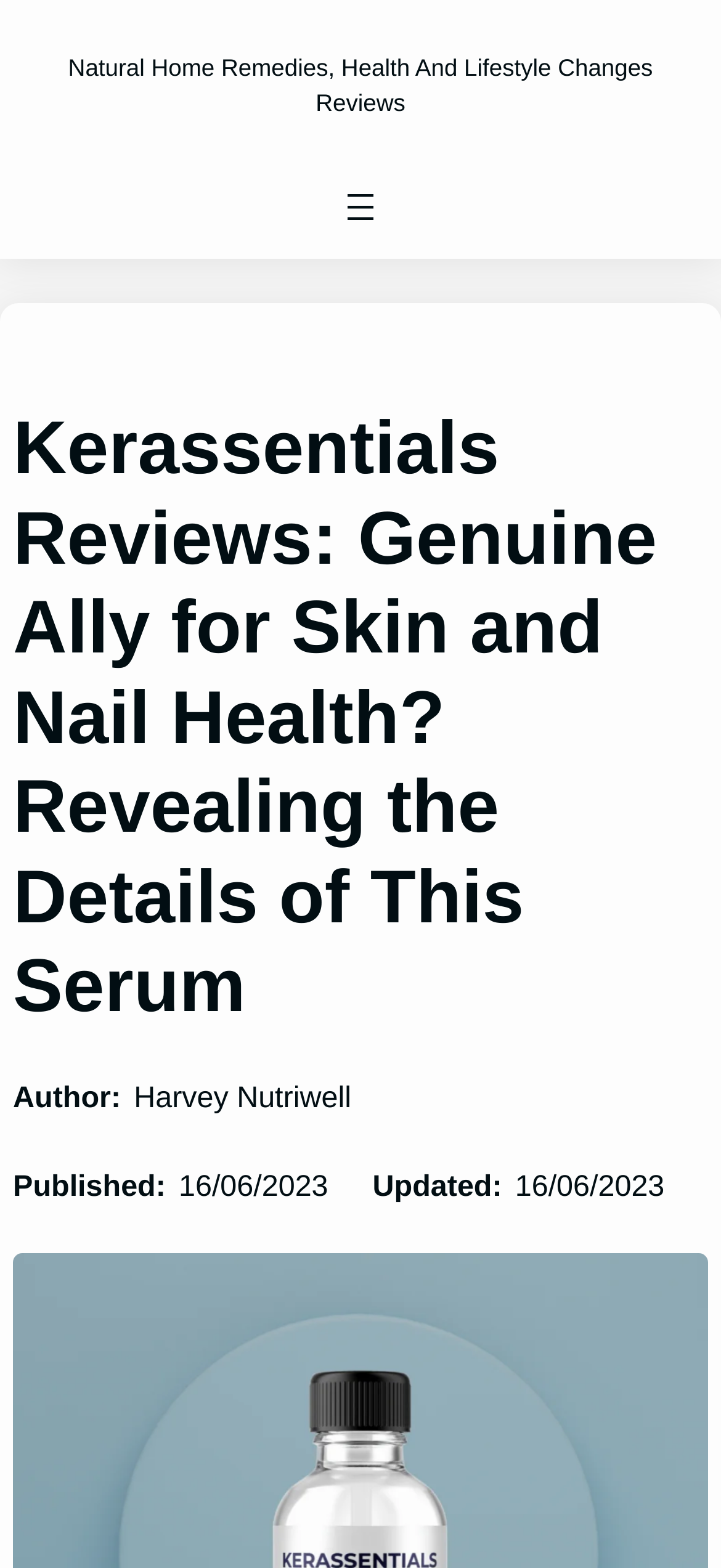What is the category of the review?
Look at the screenshot and respond with one word or a short phrase.

Natural Home Remedies